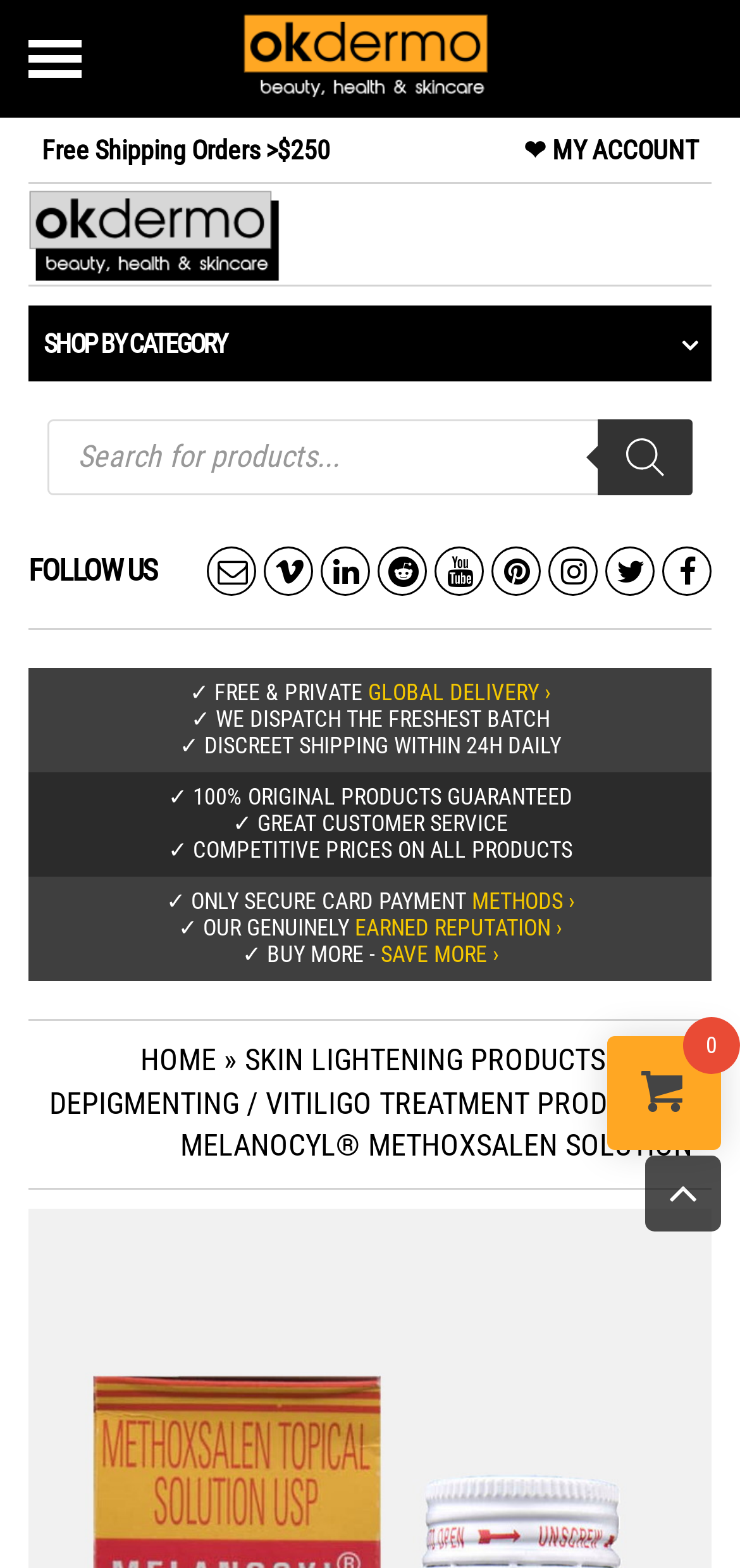Point out the bounding box coordinates of the section to click in order to follow this instruction: "View skin lightening products".

[0.331, 0.664, 0.818, 0.687]